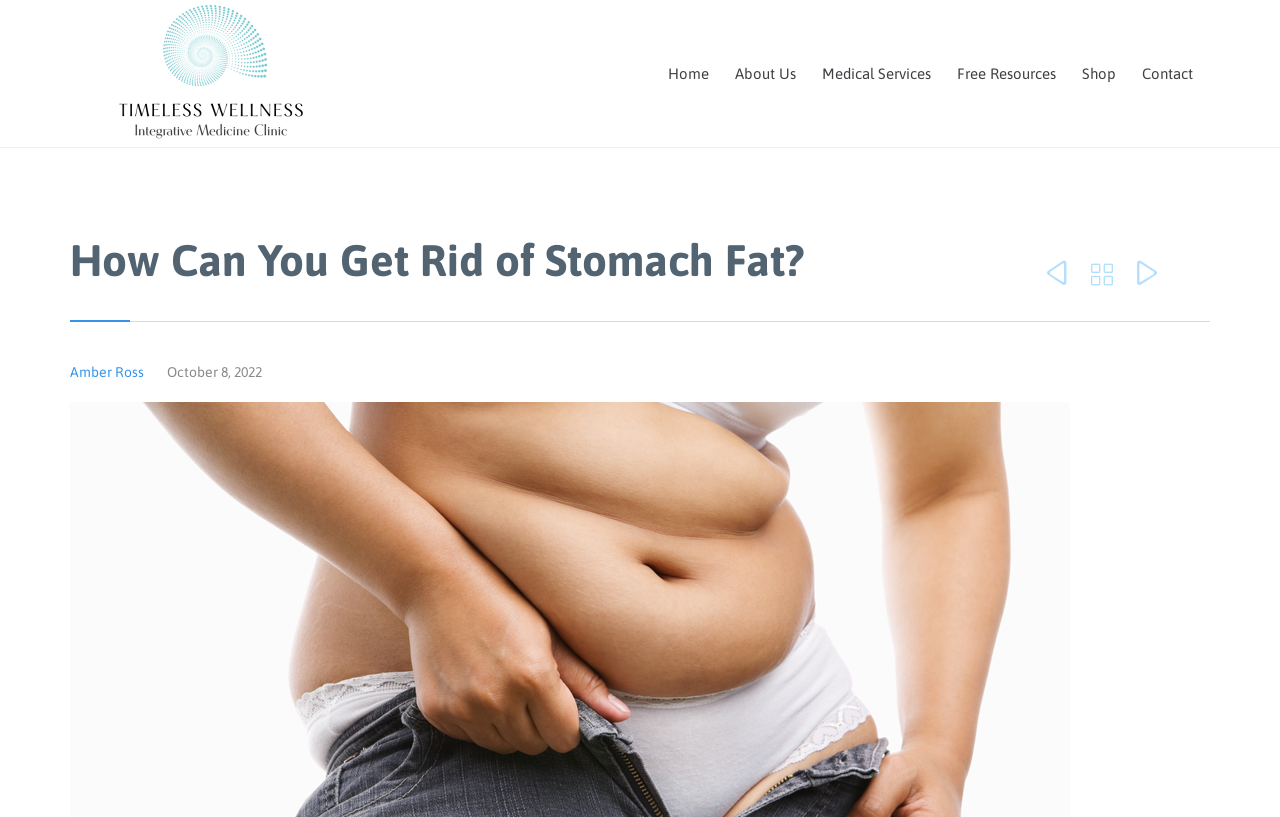Explain the contents of the webpage comprehensively.

The webpage is about getting rid of stomach fat, specifically from the Timeless Wellness Clinic. At the top left, there is a logo of the clinic, which is an image with the text "Timeless Wellness Clinic". Next to the logo, there is a link to skip to the content. 

On the top center, there is a navigation menu with six links: "Home", "About Us", "Medical Services", "Free Resources", "Shop", and "Contact". These links are evenly spaced and aligned horizontally.

Below the navigation menu, there is a large heading that reads "How Can You Get Rid of Stomach Fat?". To the right of the heading, there are three social media links represented by icons. 

Under the heading, there is an article or blog post with the author's name "Amber Ross" and the date "October 8, 2022" on the top left. The content of the article is not specified, but it likely discusses ways to get rid of stomach fat.